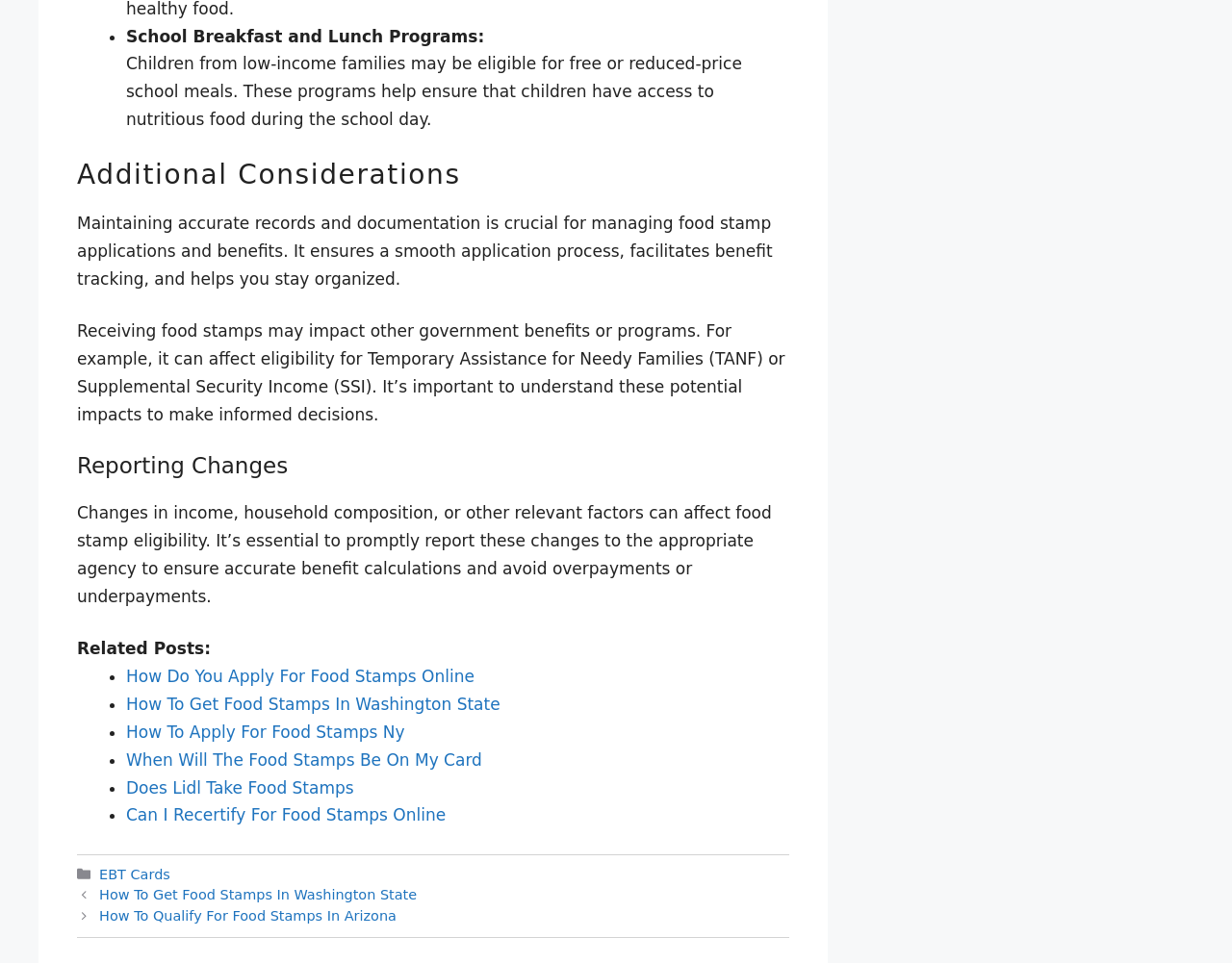Can you show the bounding box coordinates of the region to click on to complete the task described in the instruction: "Click on 'How To Get Food Stamps In Washington State'"?

[0.102, 0.721, 0.406, 0.741]